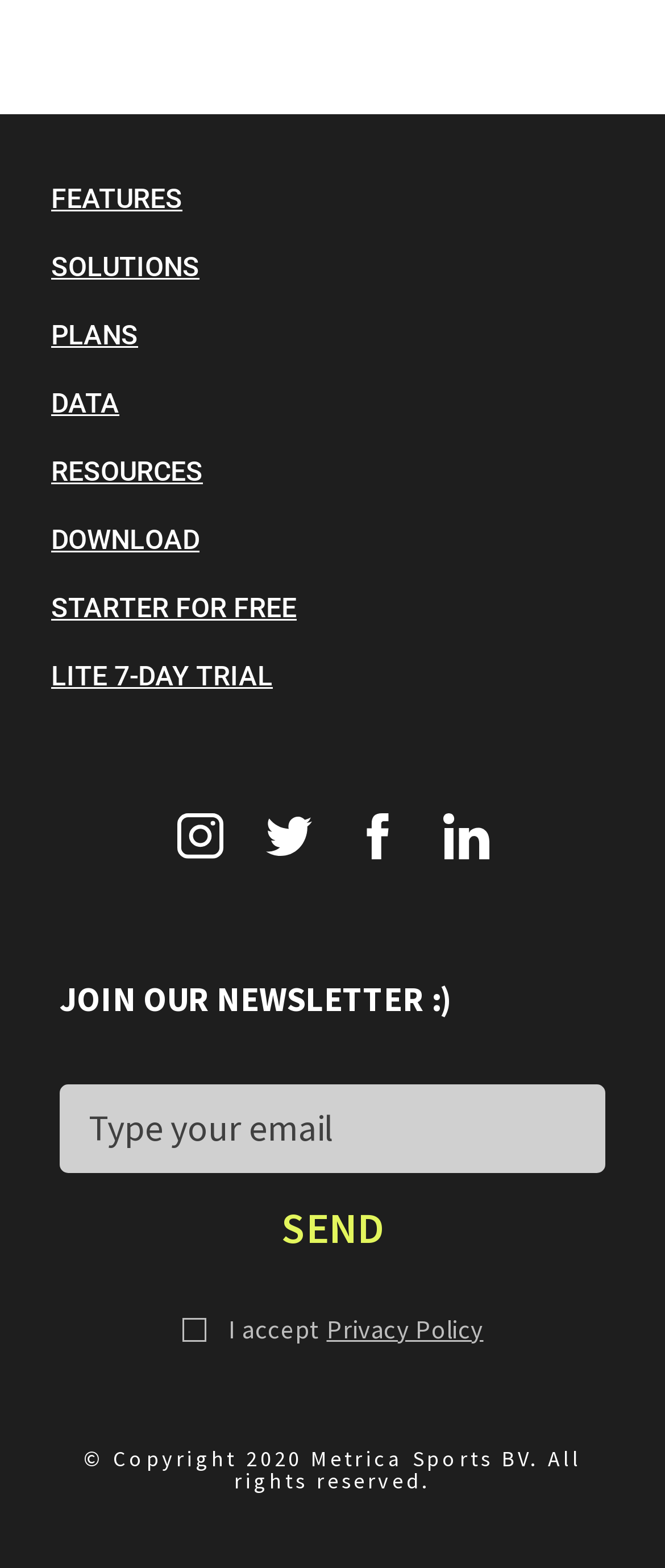What is the button below the textbox for?
Could you give a comprehensive explanation in response to this question?

The button is labeled 'Send' and is located below the textbox, suggesting that the user needs to click this button to submit their email address to join the newsletter.